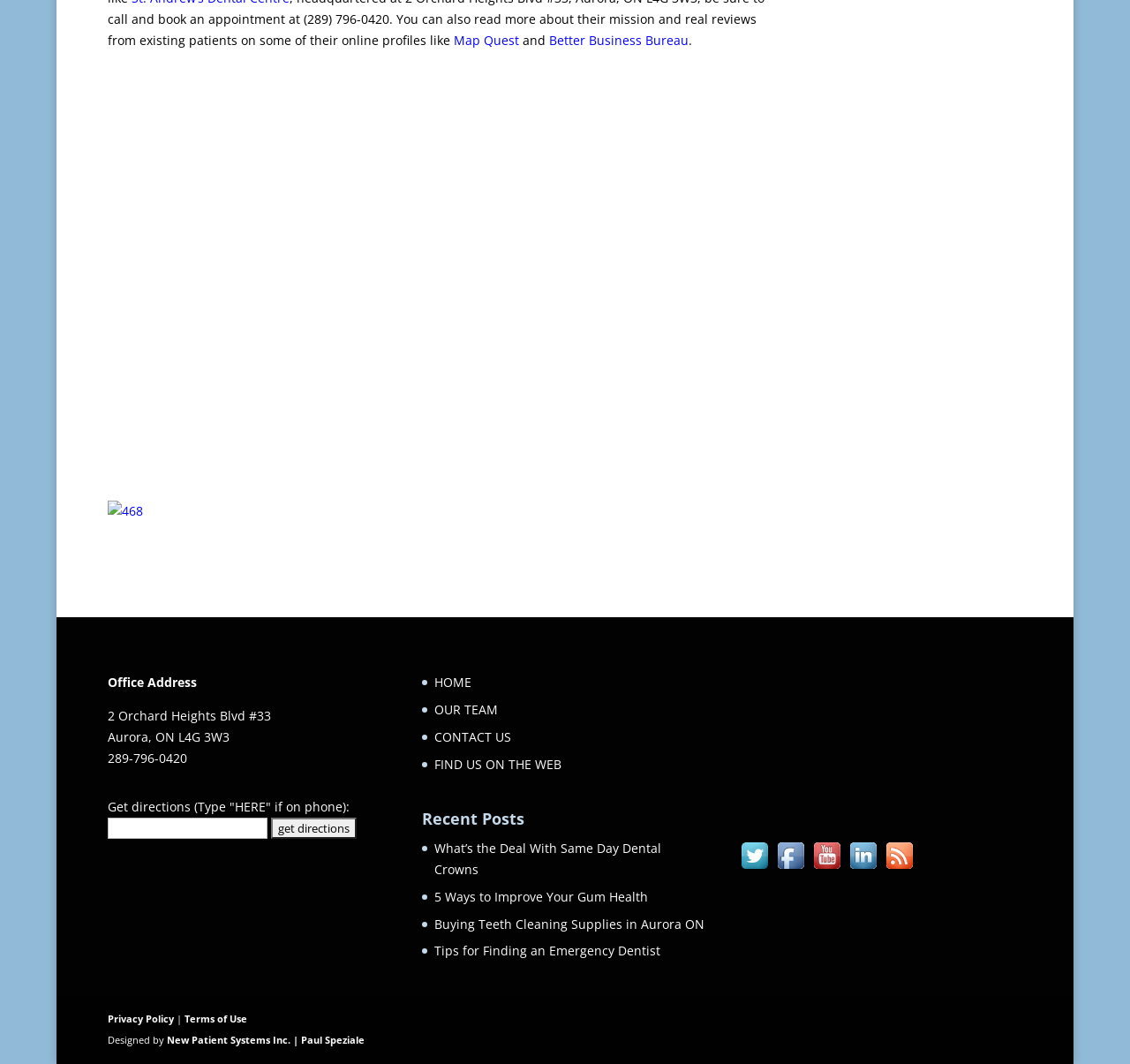Provide the bounding box coordinates of the section that needs to be clicked to accomplish the following instruction: "Read the 'What’s the Deal With Same Day Dental Crowns' post."

[0.384, 0.789, 0.585, 0.825]